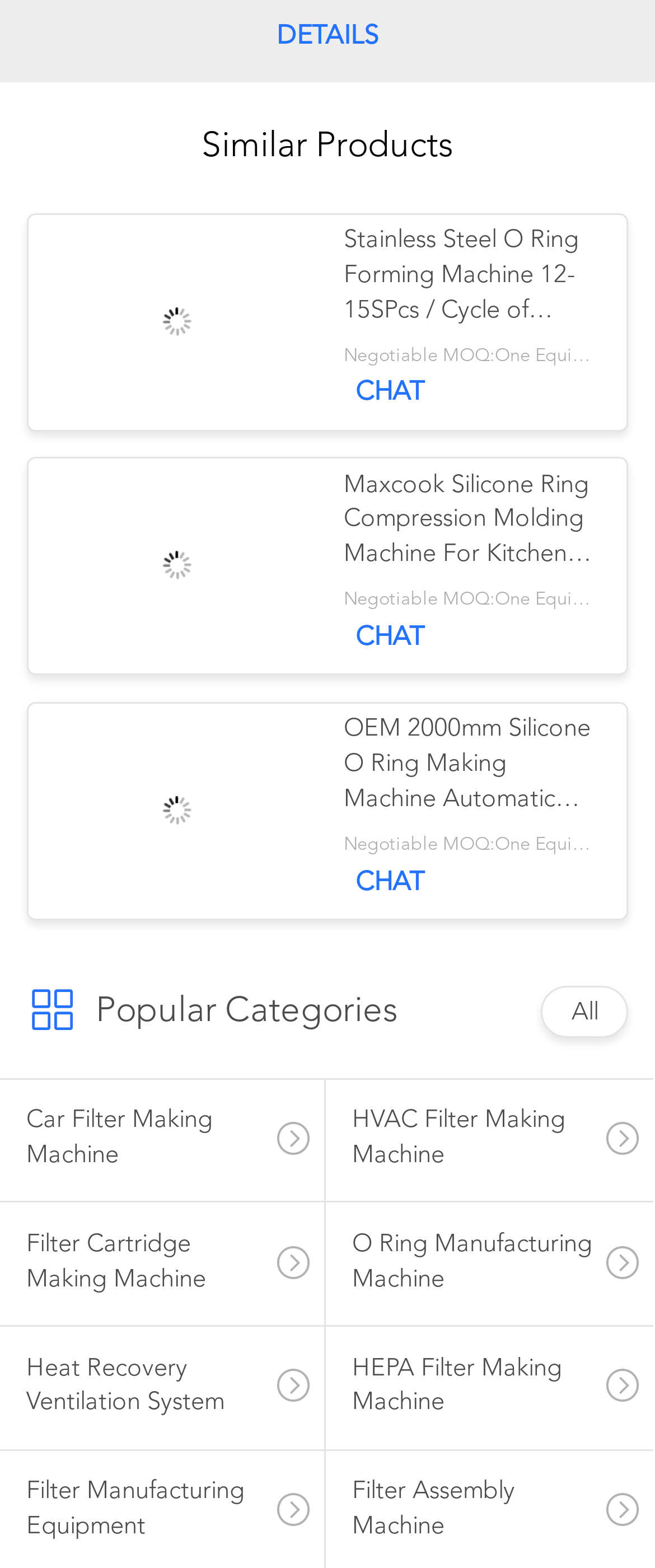Please specify the bounding box coordinates for the clickable region that will help you carry out the instruction: "visit Twitter".

None